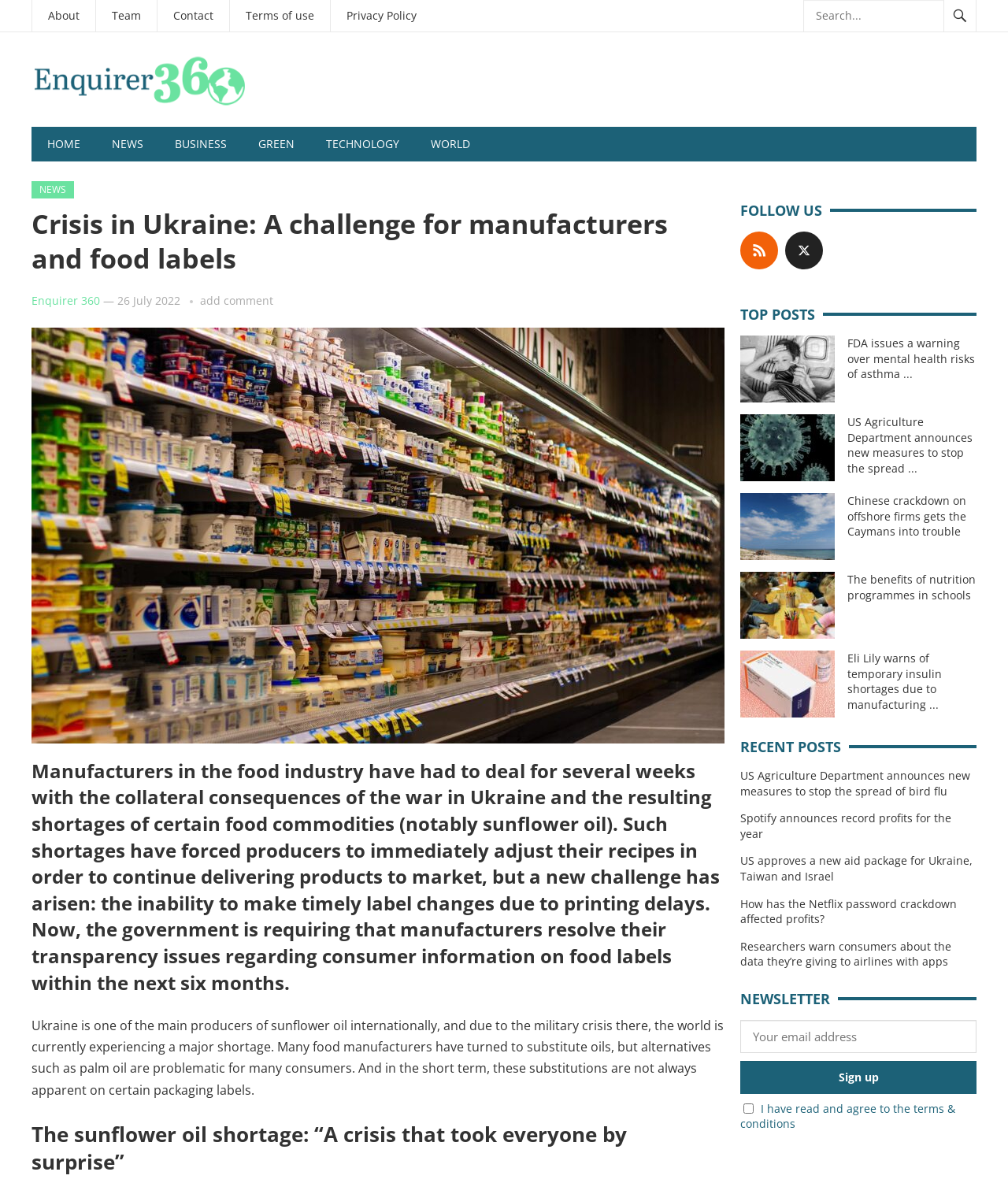Refer to the image and provide an in-depth answer to the question: 
How many recent posts are listed?

There are five recent posts listed in the 'RECENT POSTS' section, which includes links to articles with titles such as 'US Agriculture Department announces new measures to stop the spread of bird flu' and 'Spotify announces record profits for the year'.